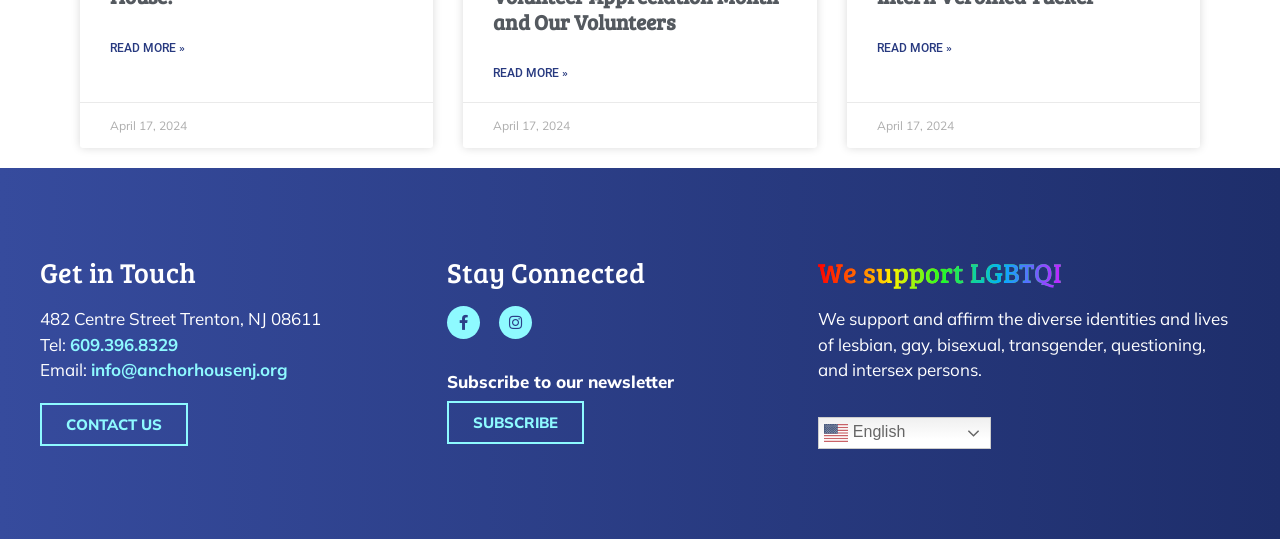Provide a one-word or short-phrase response to the question:
What is the email address of Anchor House?

info@anchorhousenj.org